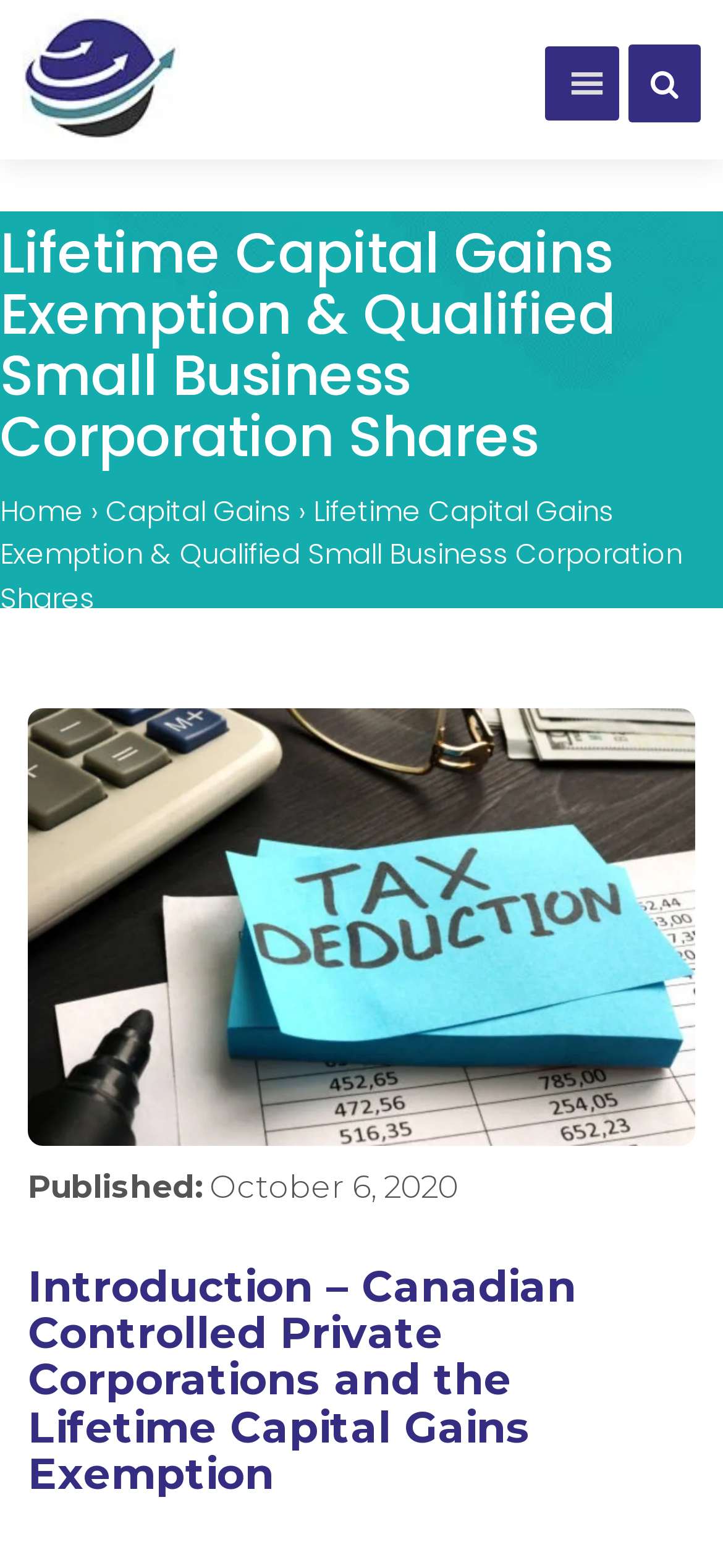Explain the webpage in detail, including its primary components.

The webpage is about lifetime capital gains exemption and qualified small business corporation shares, specifically providing an analysis by Rotfleisch & Samulovitch PC Toronto tax lawyers. 

At the top left corner, there is a logo of TaxPage, which is an image linked to the TaxPage website. Next to the logo, there is a menu icon with three horizontal lines. 

Below the logo, there is a main heading that spans the entire width of the page, stating the title of the article. Underneath the main heading, there are three links: "Home", "Capital Gains", and another instance of the article title. The "›" symbol separates the "Home" and "Capital Gains" links.

Further down, there is a publication date "October 6, 2020" preceded by the label "Published:". 

The main content of the webpage starts with a heading "Introduction – Canadian Controlled Private Corporations and the Lifetime Capital Gains Exemption", which takes up most of the page's width.